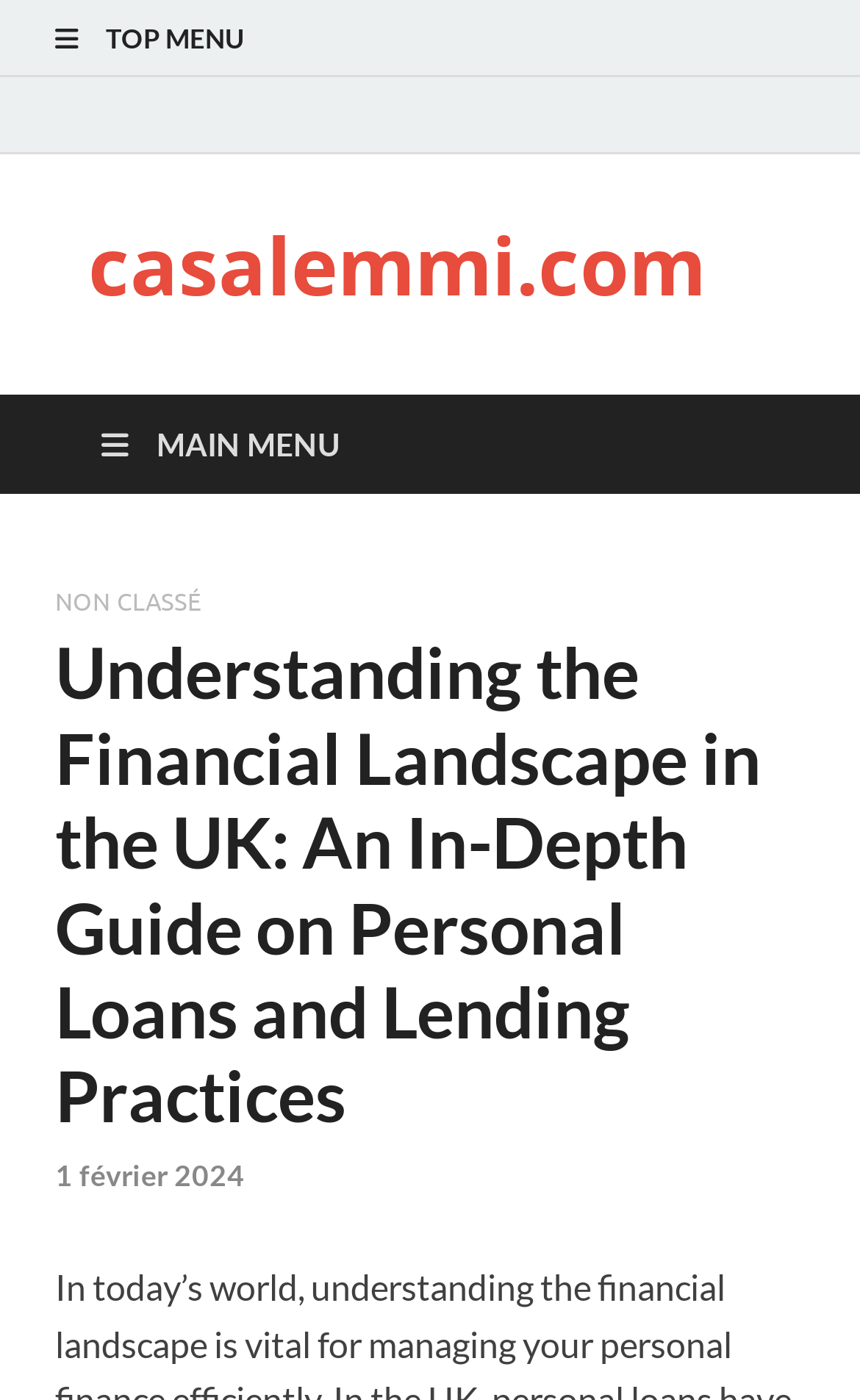Identify the text that serves as the heading for the webpage and generate it.

Understanding the Financial Landscape in the UK: An In-Depth Guide on Personal Loans and Lending Practices